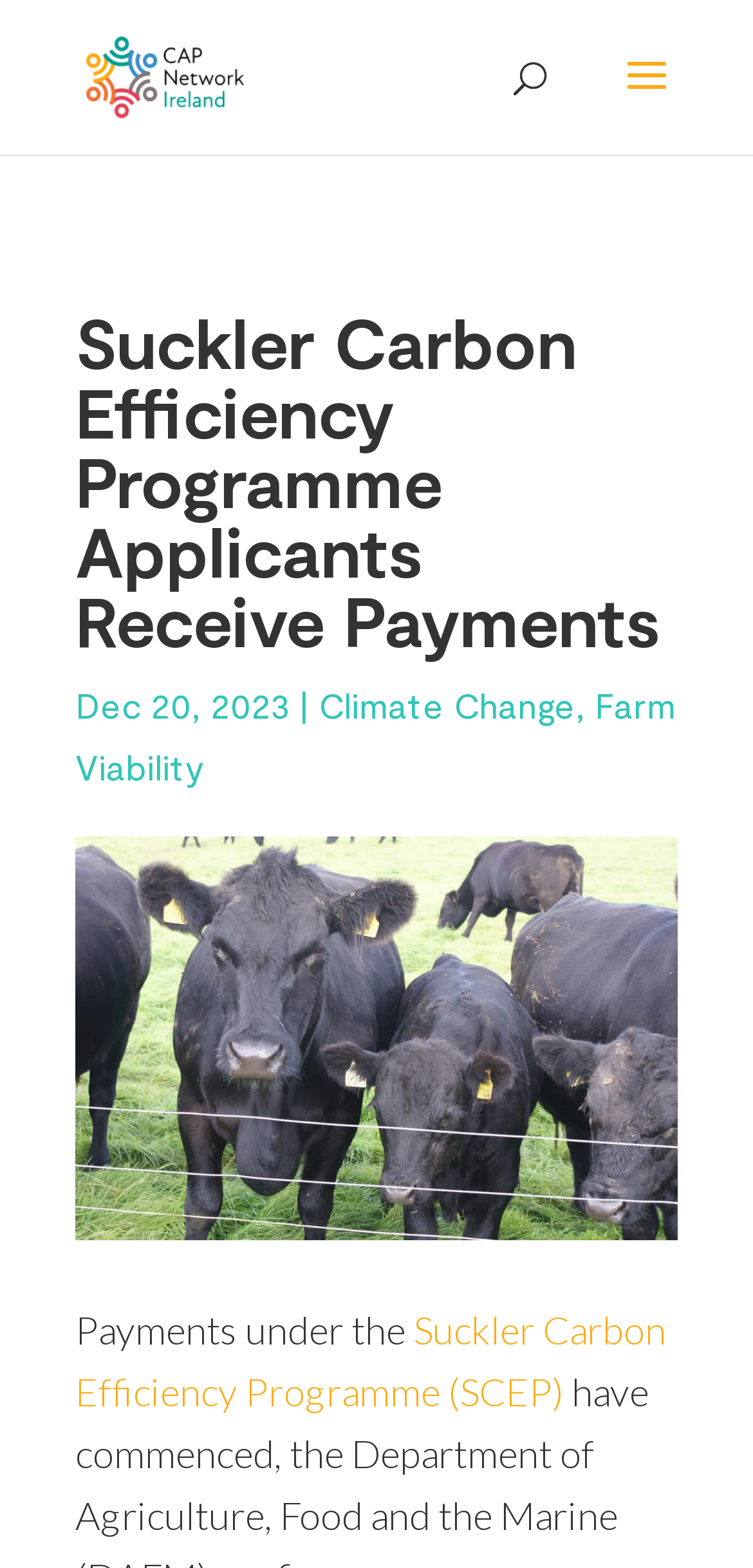Present a detailed account of what is displayed on the webpage.

The webpage is about the Suckler Carbon Efficiency Programme (SCEP) payments. At the top left corner, there is a link to "CAP Network Ireland" accompanied by an image with the same name. Below this, there is a search bar that spans across the top of the page. 

The main content of the webpage is headed by "Suckler Carbon Efficiency Programme Applicants Receive Payments", which is located near the top of the page. Below this heading, there is a date "Dec 20, 2023" followed by a vertical line and two links to "Climate Change" and "Farm Viability" on the same line. 

Further down, there is a large image related to the Suckler Carbon Efficiency Programme, which takes up most of the page's width. Below this image, there is a paragraph of text that starts with "Payments under the" and includes a link to "Suckler Carbon Efficiency Programme (SCEP)".